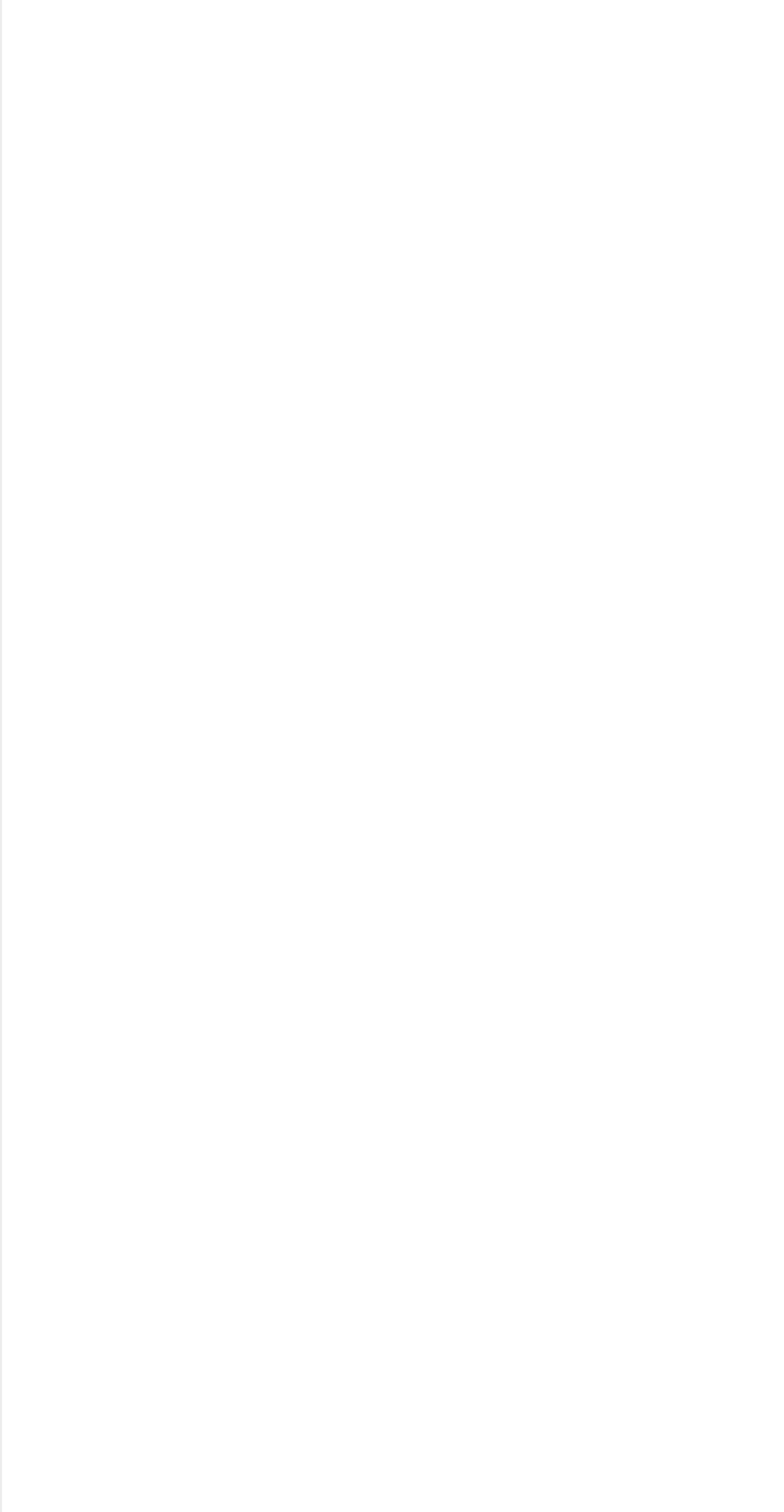Please pinpoint the bounding box coordinates for the region I should click to adhere to this instruction: "check unfome".

[0.054, 0.1, 0.182, 0.122]